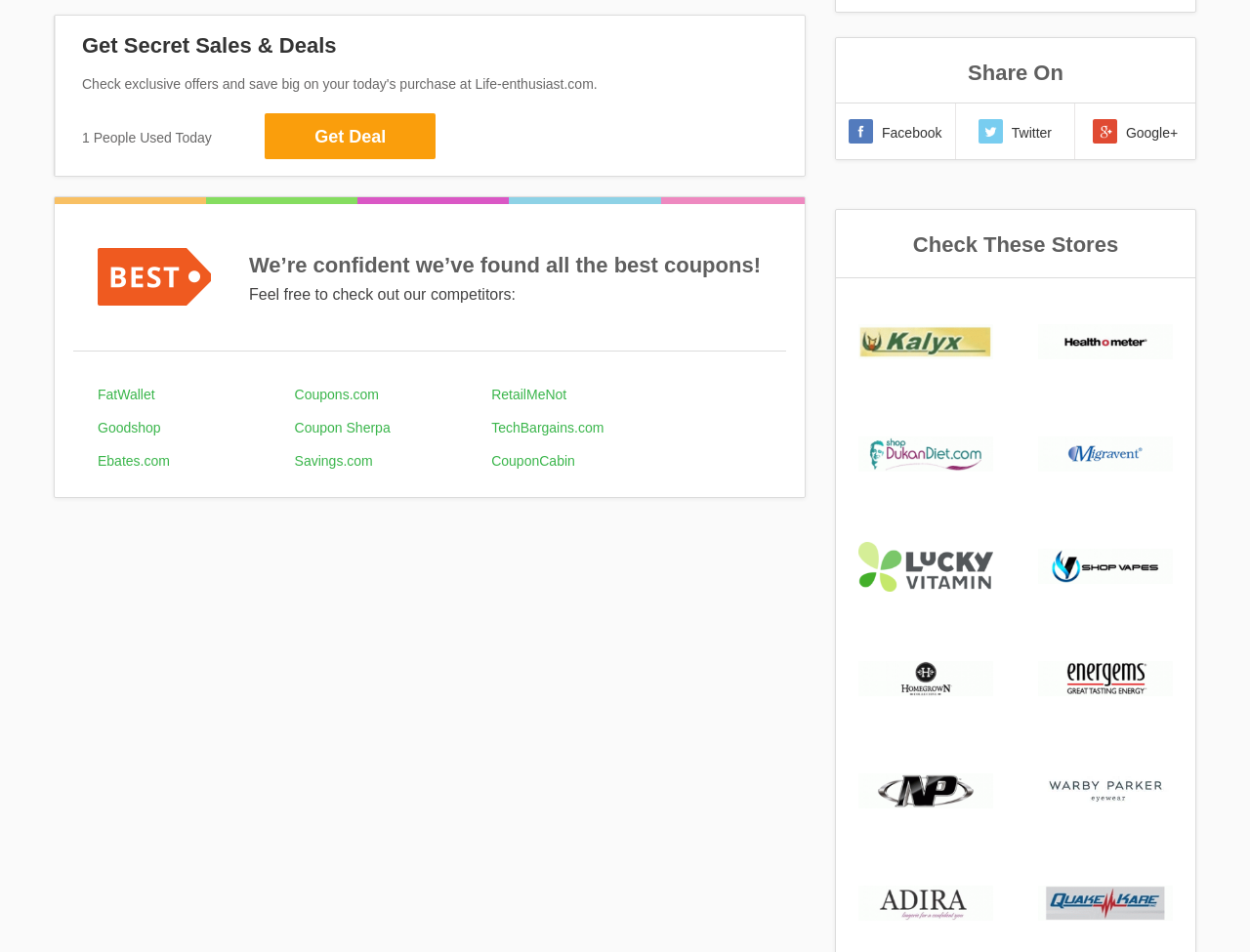Determine the bounding box coordinates of the region that needs to be clicked to achieve the task: "Explore the Ray C. Bliss Institute of Applied Politics at the University of Akron".

None